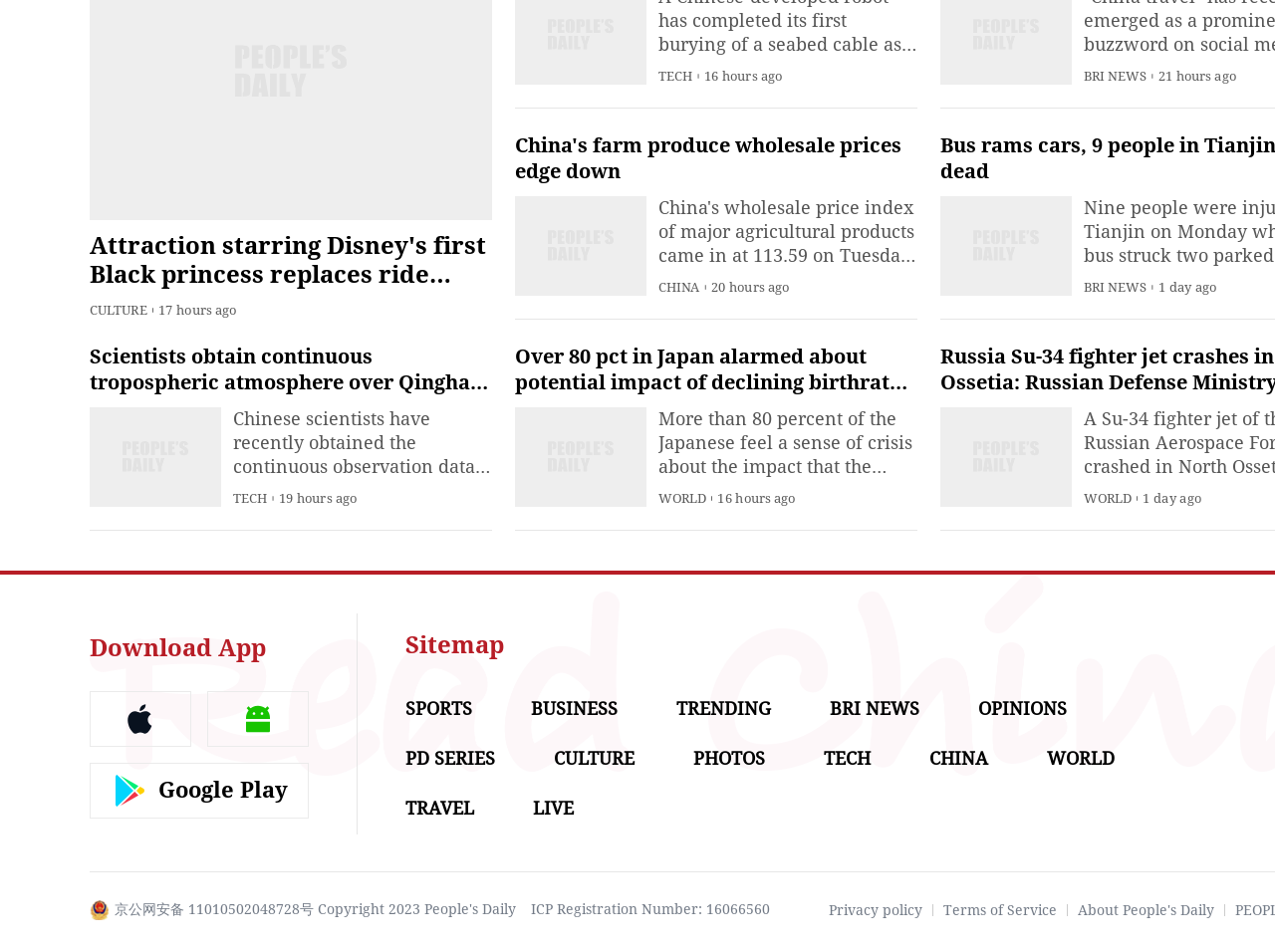What categories are available on the website?
Examine the screenshot and reply with a single word or phrase.

CULTURE, TECH, BRI NEWS, CHINA, WORLD